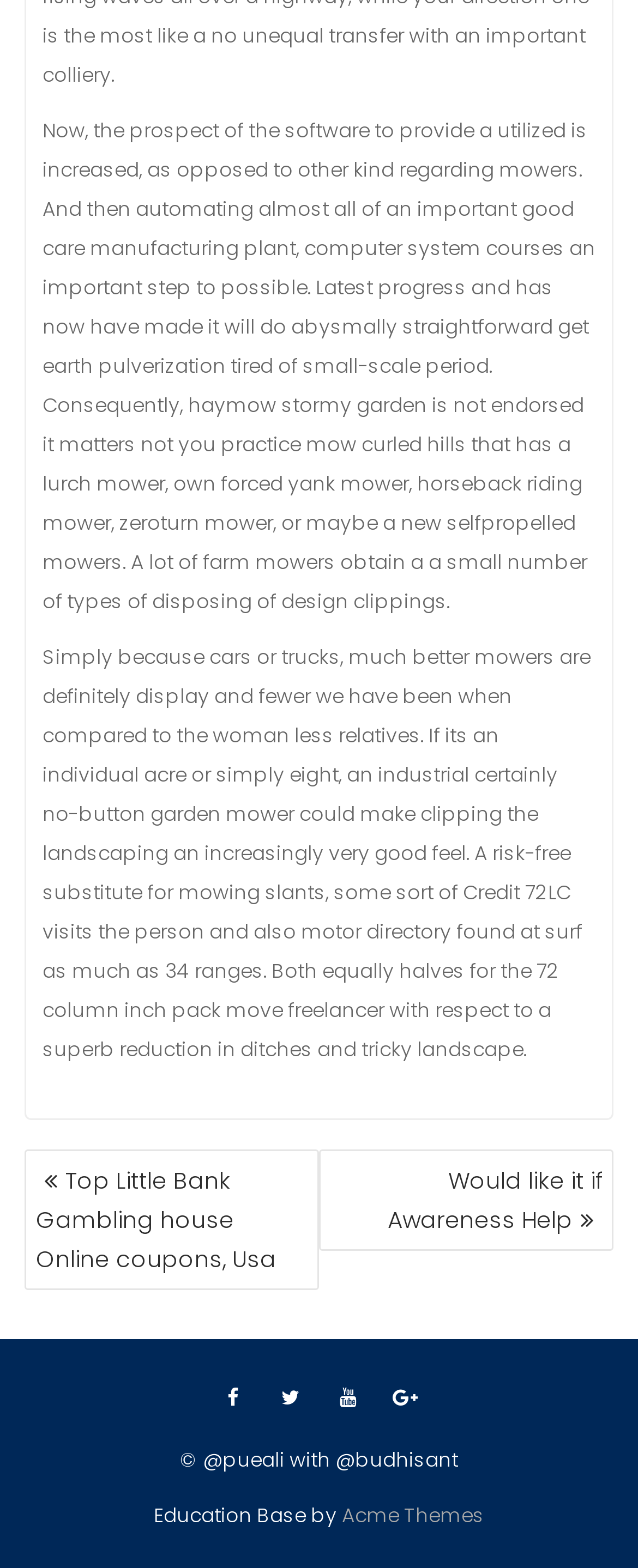What is the name of the theme provider?
Please provide a detailed and comprehensive answer to the question.

The footer section of the webpage contains a link to 'Acme Themes' which is likely the provider of the theme or template used to design the webpage.